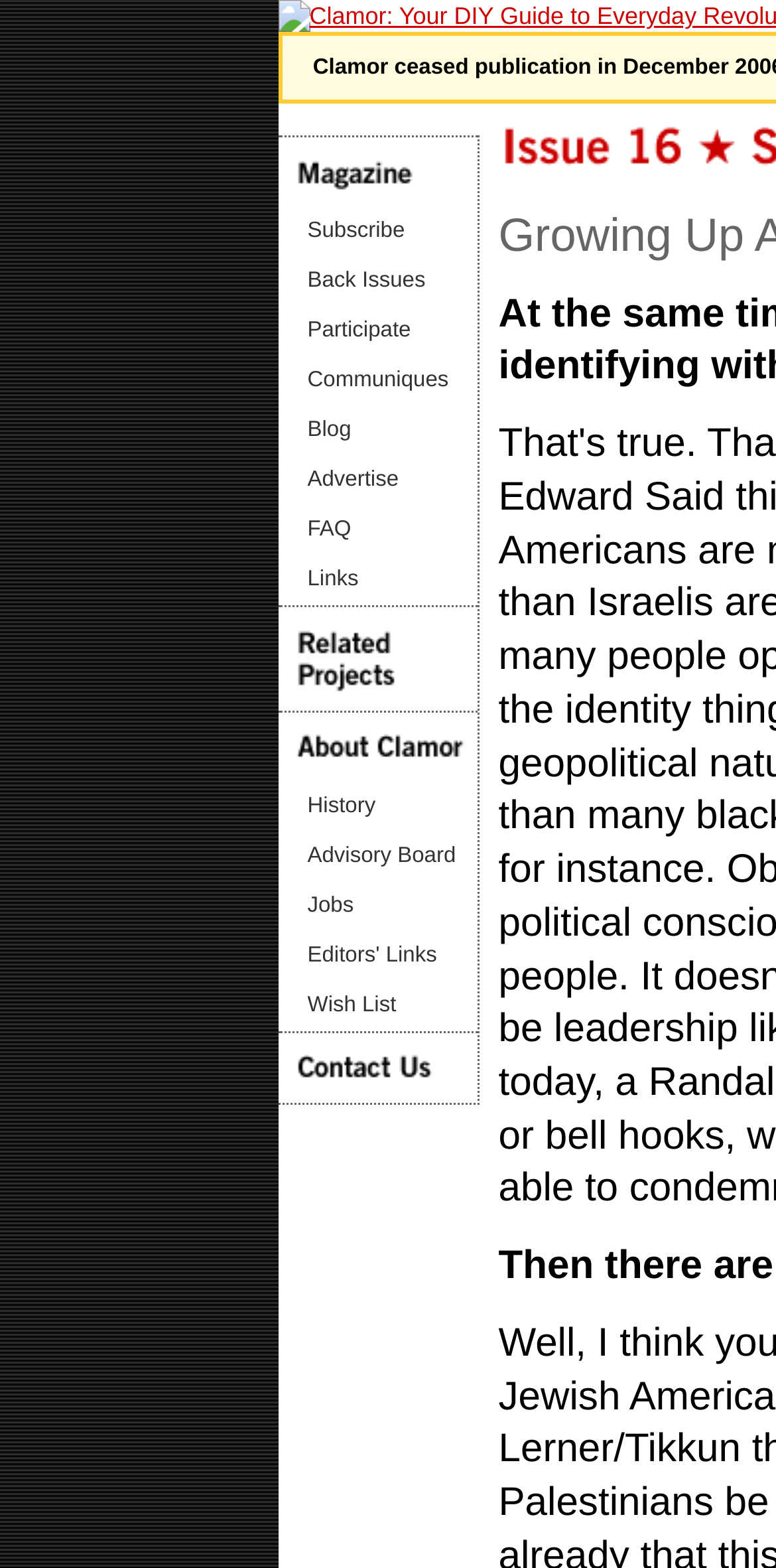Using the description: "Communiques", identify the bounding box of the corresponding UI element in the screenshot.

[0.358, 0.227, 0.614, 0.259]